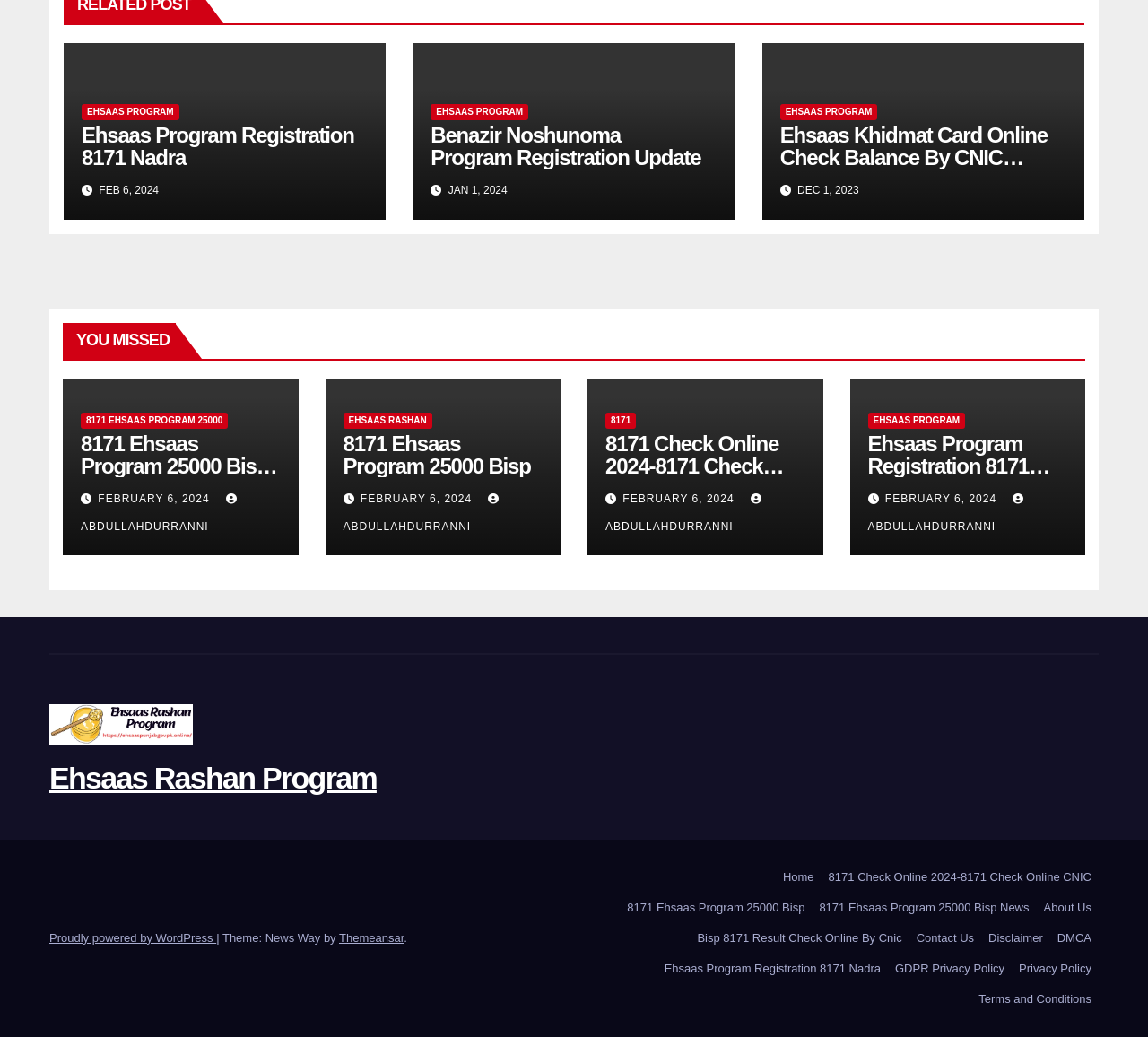Please give a one-word or short phrase response to the following question: 
How many links are in the footer section?

11